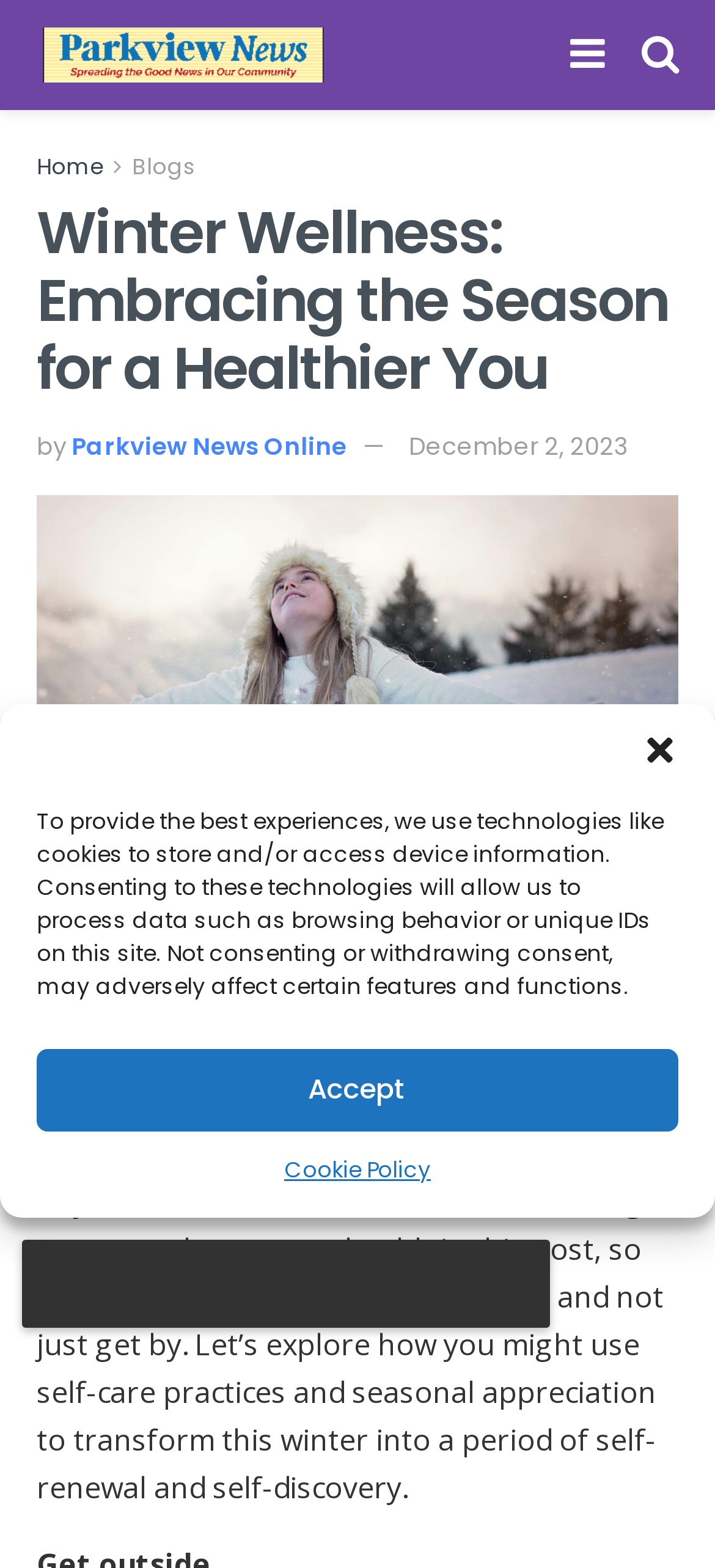Identify the coordinates of the bounding box for the element described below: "Settings". Return the coordinates as four float numbers between 0 and 1: [left, top, right, bottom].

None